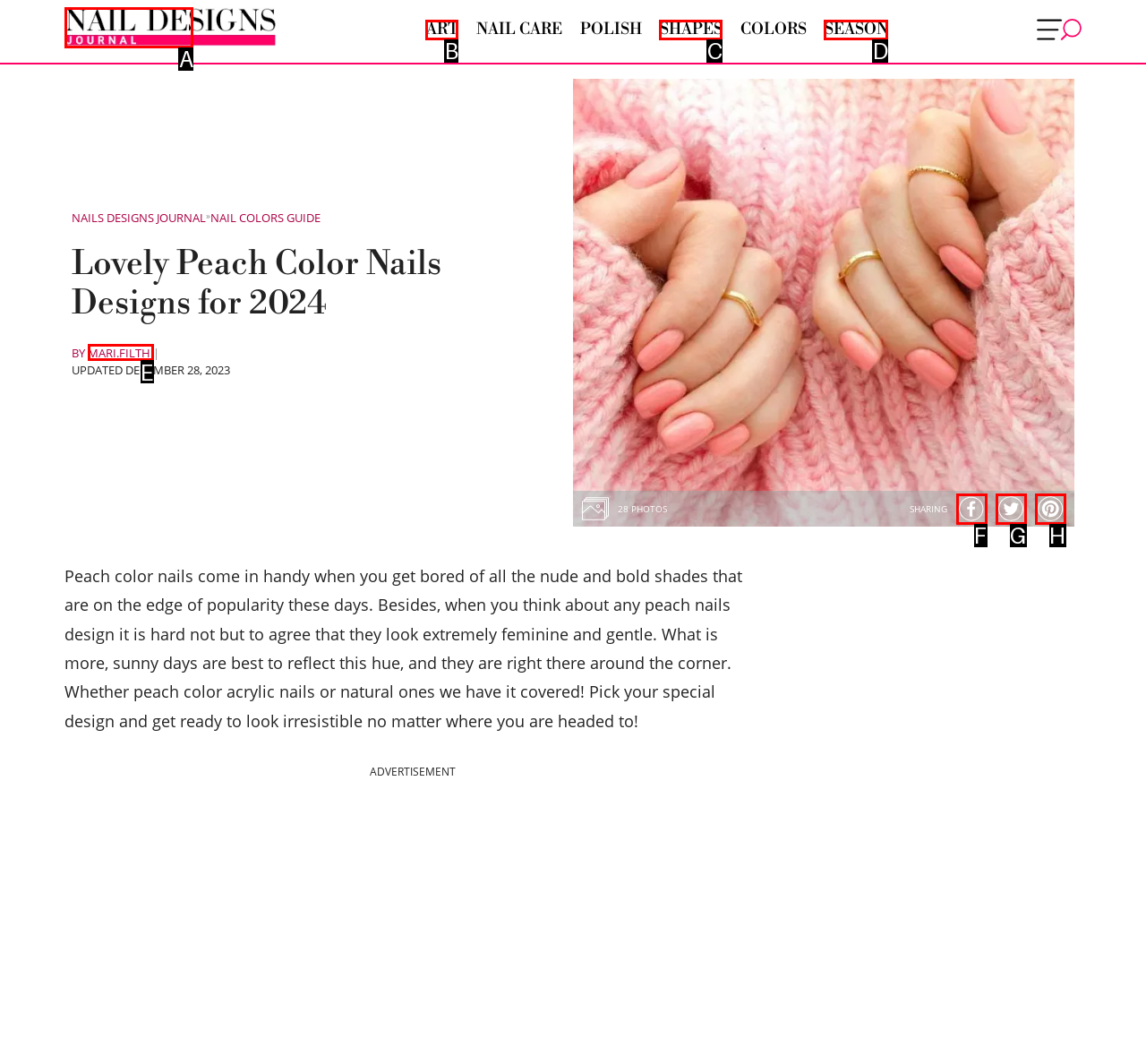Given the description: parent_node: Email * name="wpforms[fields][2]"
Identify the letter of the matching UI element from the options.

None